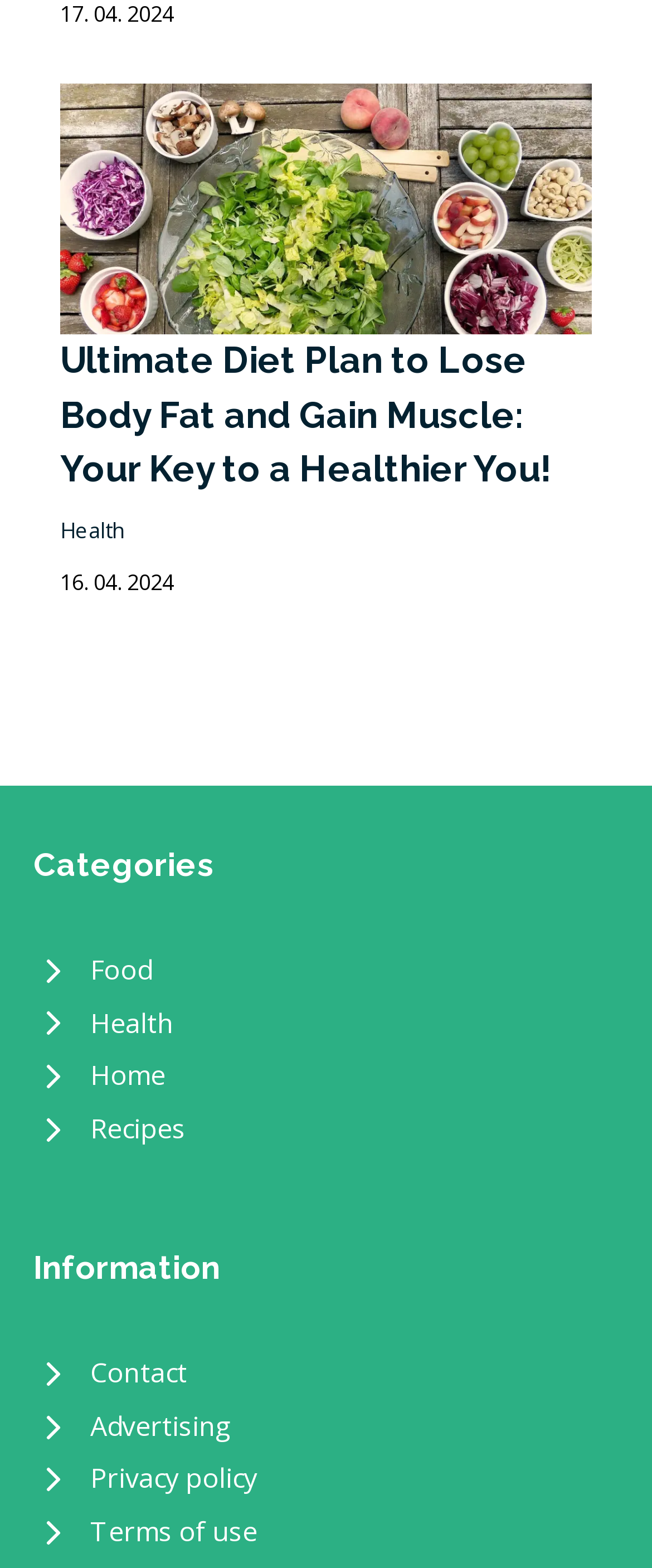Please predict the bounding box coordinates of the element's region where a click is necessary to complete the following instruction: "Click on the link to lose body fat and gain muscle diet". The coordinates should be represented by four float numbers between 0 and 1, i.e., [left, top, right, bottom].

[0.092, 0.153, 0.908, 0.176]